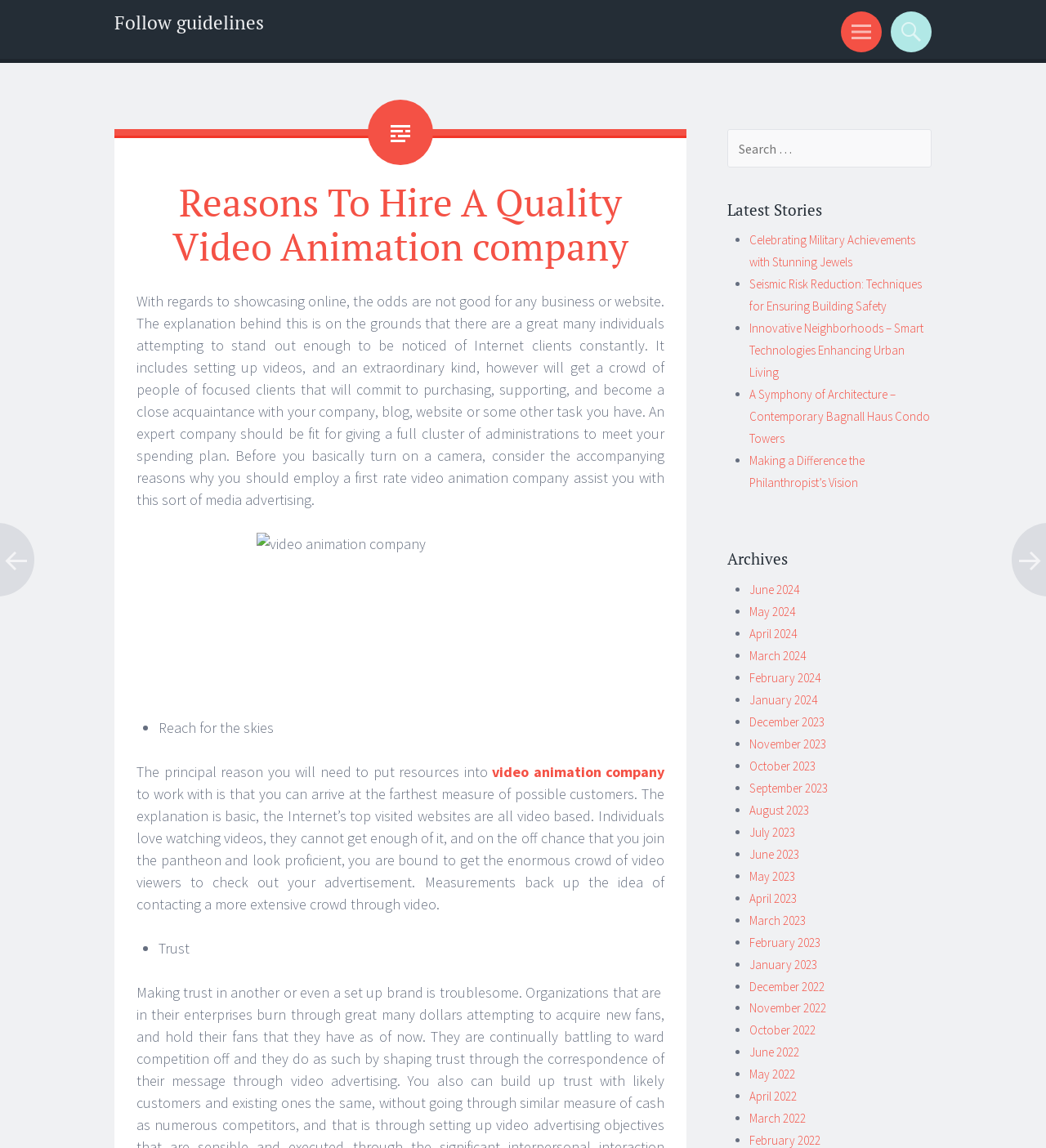What is the text above the search box?
Using the visual information, respond with a single word or phrase.

Search for: